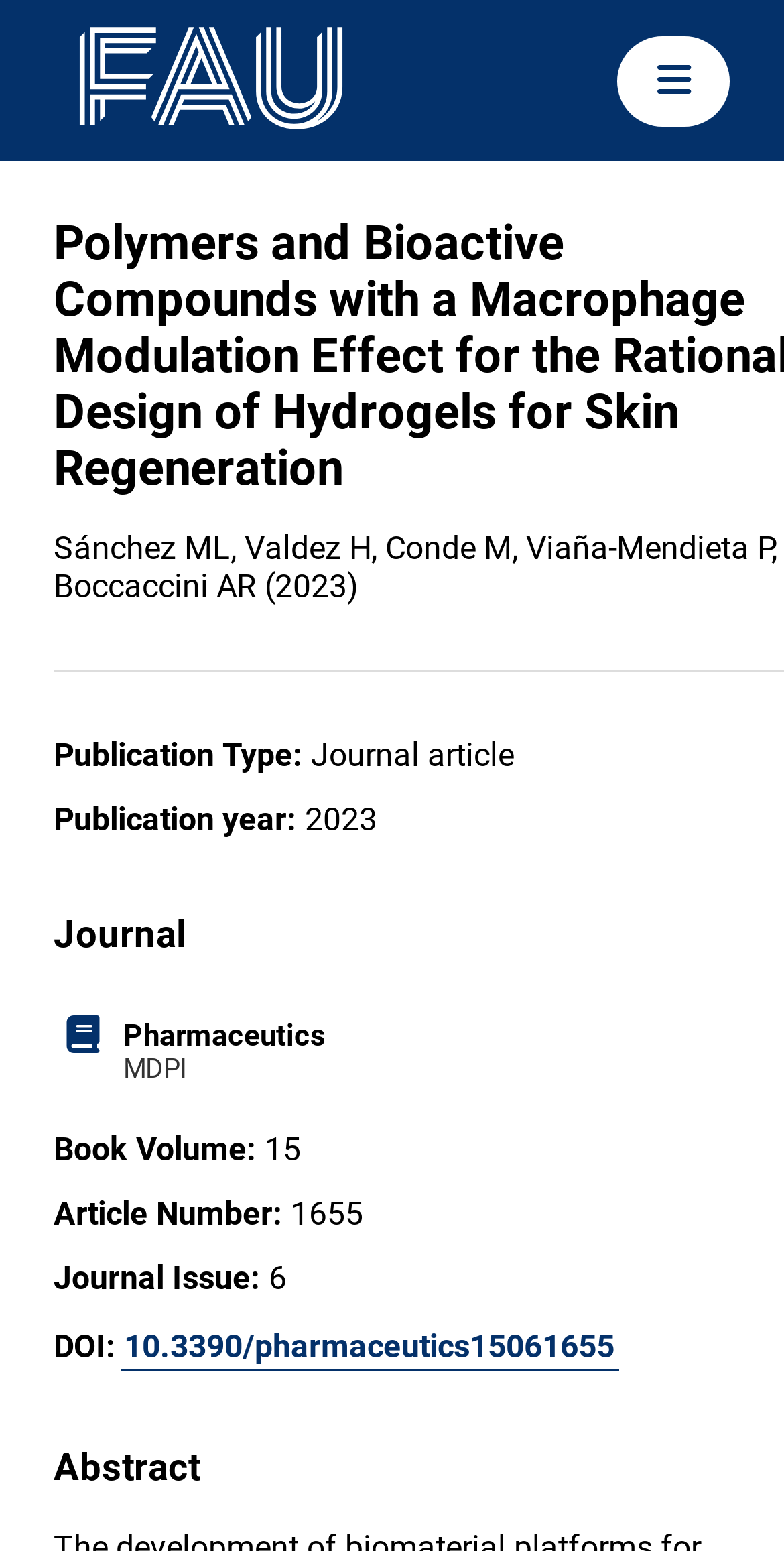Please locate and generate the primary heading on this webpage.

Polymers and Bioactive Compounds with a Macrophage Modulation Effect for the Rational Design of Hydrogels for Skin Regeneration